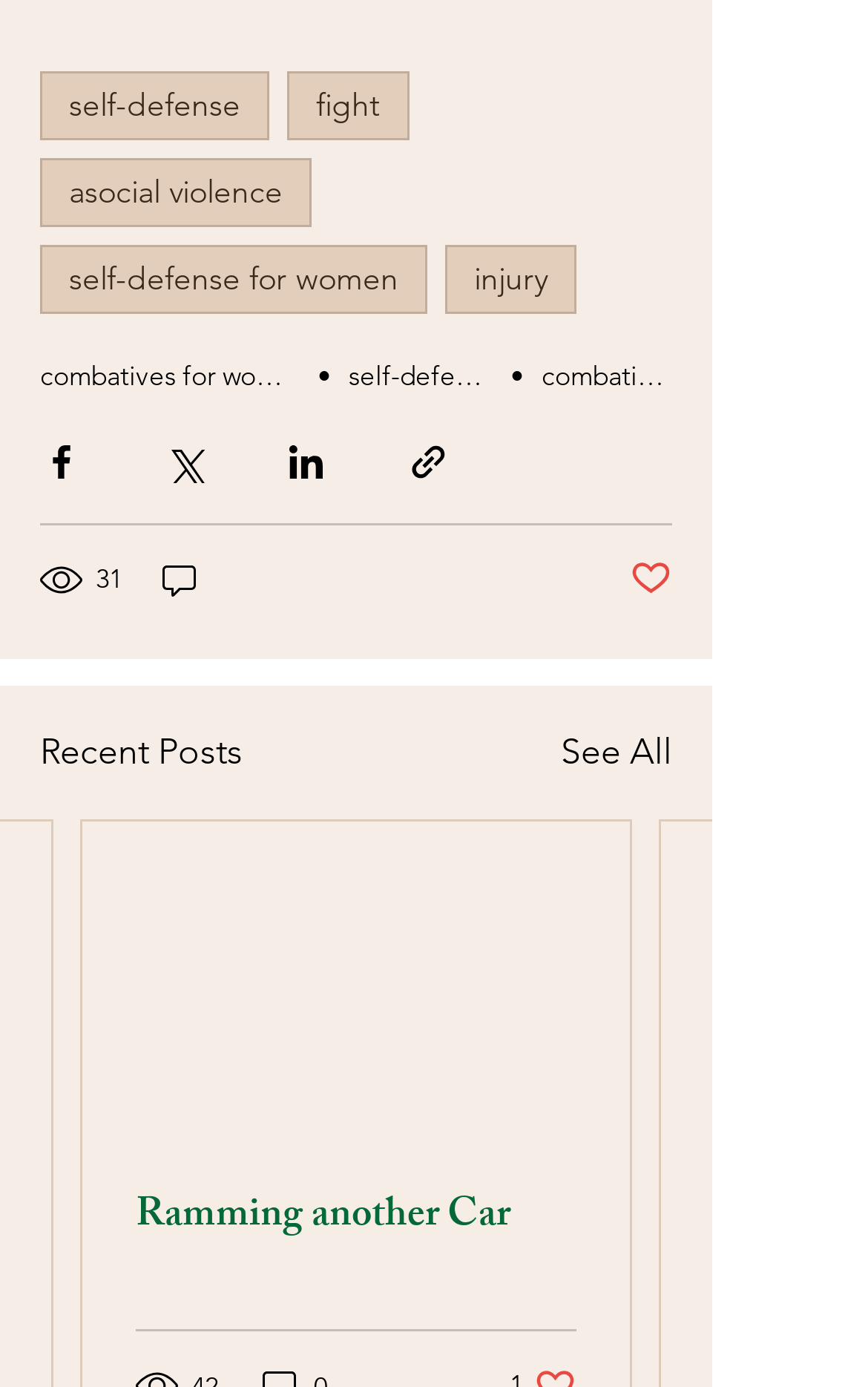Utilize the details in the image to thoroughly answer the following question: What is the category of the recent post?

The link 'combatives for women' is located at the top of the webpage, which suggests that the recent post is related to combatives for women.